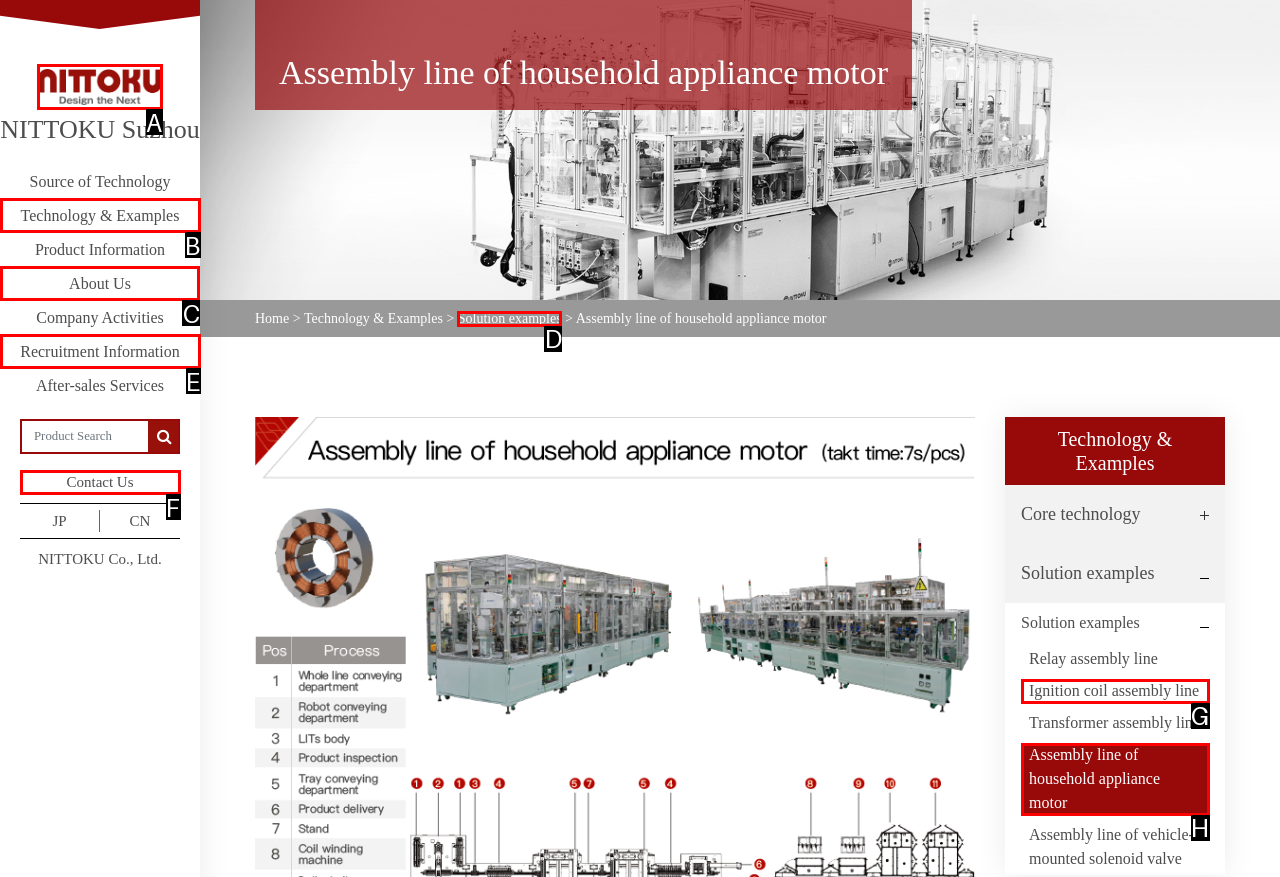Given the instruction: Go to About Us page, which HTML element should you click on?
Answer with the letter that corresponds to the correct option from the choices available.

C